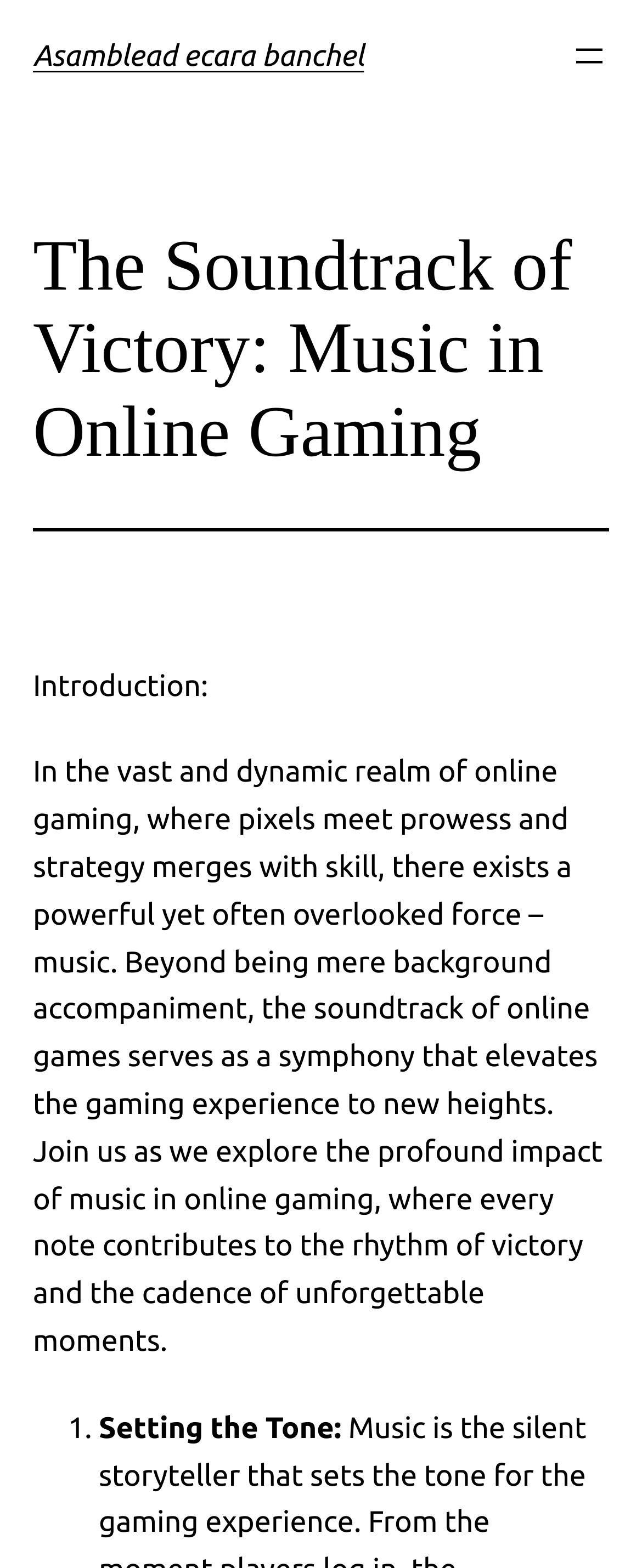Answer the question below using just one word or a short phrase: 
What is the main topic of this webpage?

Music in online gaming